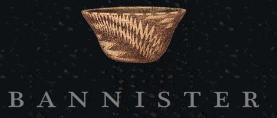What does the logo embody?
Give a single word or phrase as your answer by examining the image.

Commitment to craftsmanship and quality